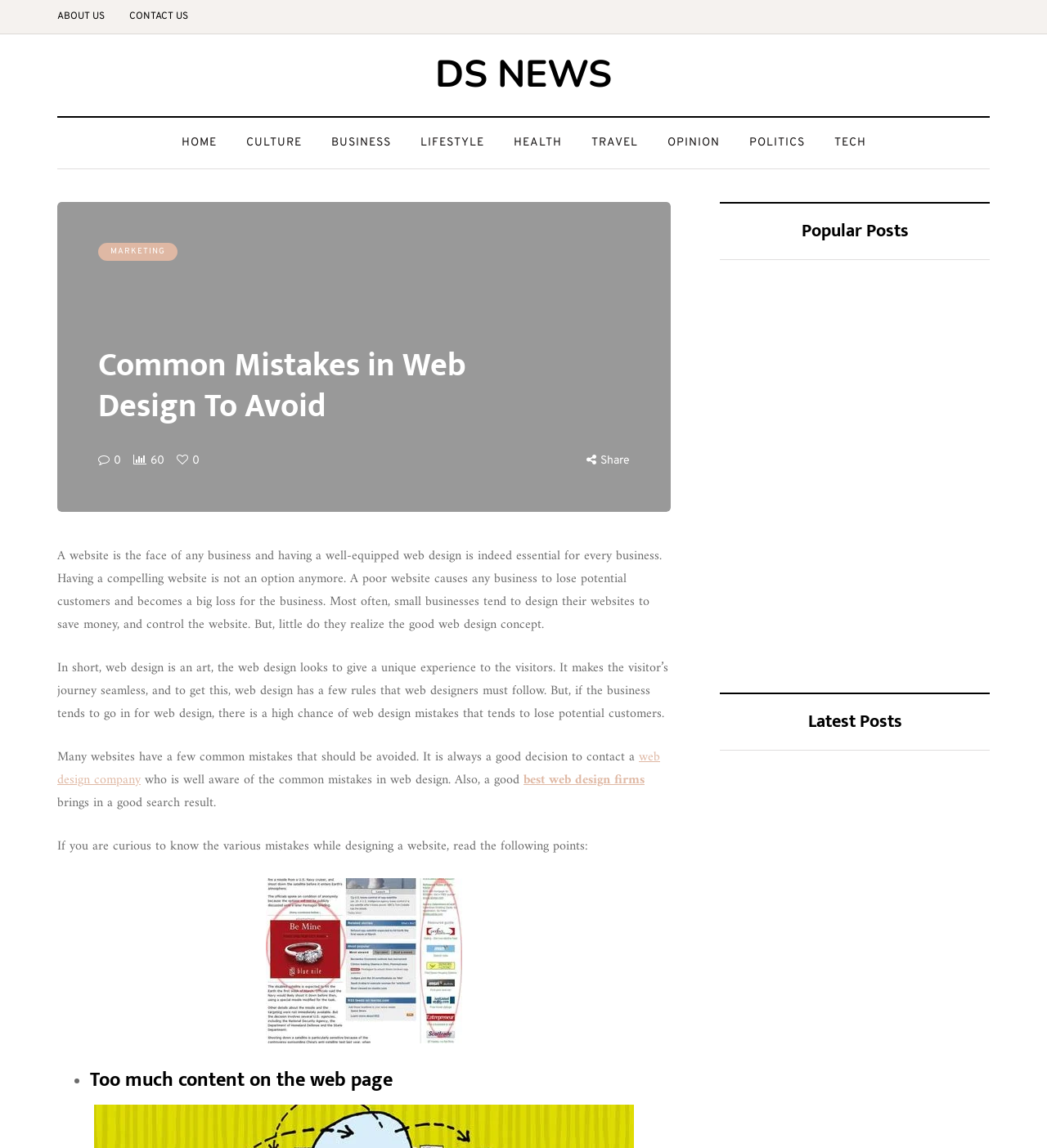Craft a detailed narrative of the webpage's structure and content.

This webpage is about common mistakes in web design to avoid. At the top, there is a navigation menu with links to "ABOUT US", "CONTACT US", "DS NEWS", "HOME", "CULTURE", "BUSINESS", "LIFESTYLE", "HEALTH", "TRAVEL", "OPINION", "POLITICS", and "TECH". Below the navigation menu, there is a heading that reads "Common Mistakes in Web Design To Avoid". 

On the left side, there is a section with a brief introduction to the importance of web design for businesses. The text explains that a poor website can cause businesses to lose potential customers and that good web design is essential. 

Below the introduction, there is a section that discusses common mistakes in web design. The section starts with a paragraph explaining that web design is an art that aims to provide a unique experience to visitors. It then lists several mistakes that should be avoided, including having too much content on a web page.

On the right side, there is a section with popular posts, including "Best Popeyes Menu Items (From a Nutritionist’s POV)", "6 Simple Hacks for Keeping Your Car Clean All the Time", "Healthy Birth Practice: The Importance of Skin-to-Skin Contact", and "The Fall of Realm Scans: A Chapter Closes in the World of Manga Scanlation". Each post has a heading and a link to the full article.

At the bottom, there is a section with the latest posts, including "Exploring London's Boroughs". There is also a link to the "LIFESTYLE" category.